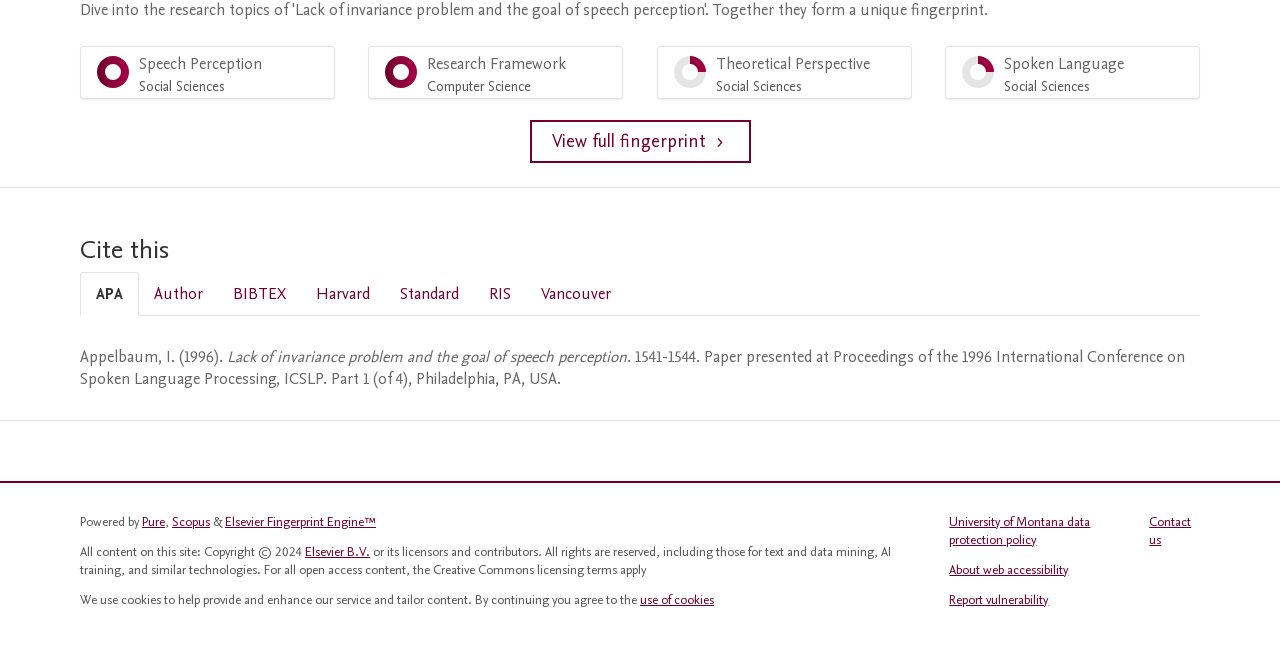Kindly determine the bounding box coordinates for the clickable area to achieve the given instruction: "Contact us".

[0.898, 0.788, 0.931, 0.843]